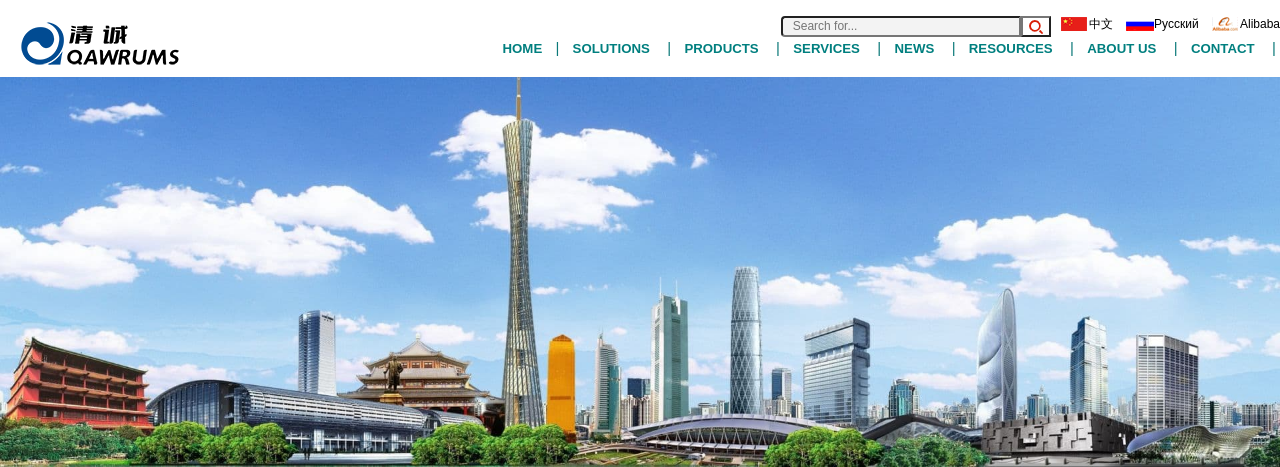What is the condition of the sky in the image?
Using the screenshot, give a one-word or short phrase answer.

Clear with scattered clouds